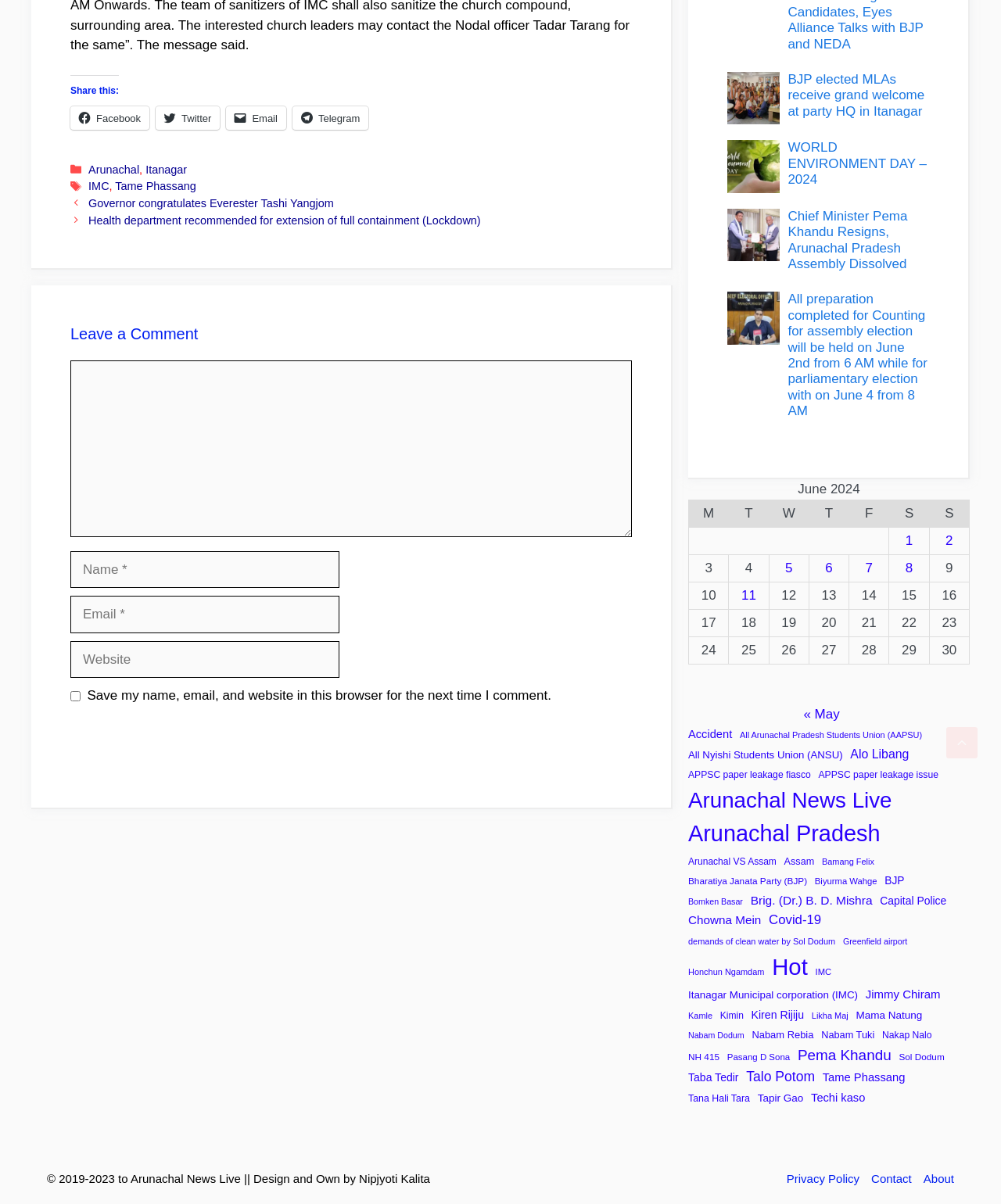Identify the bounding box coordinates of the section to be clicked to complete the task described by the following instruction: "Post a comment". The coordinates should be four float numbers between 0 and 1, formatted as [left, top, right, bottom].

[0.07, 0.603, 0.181, 0.632]